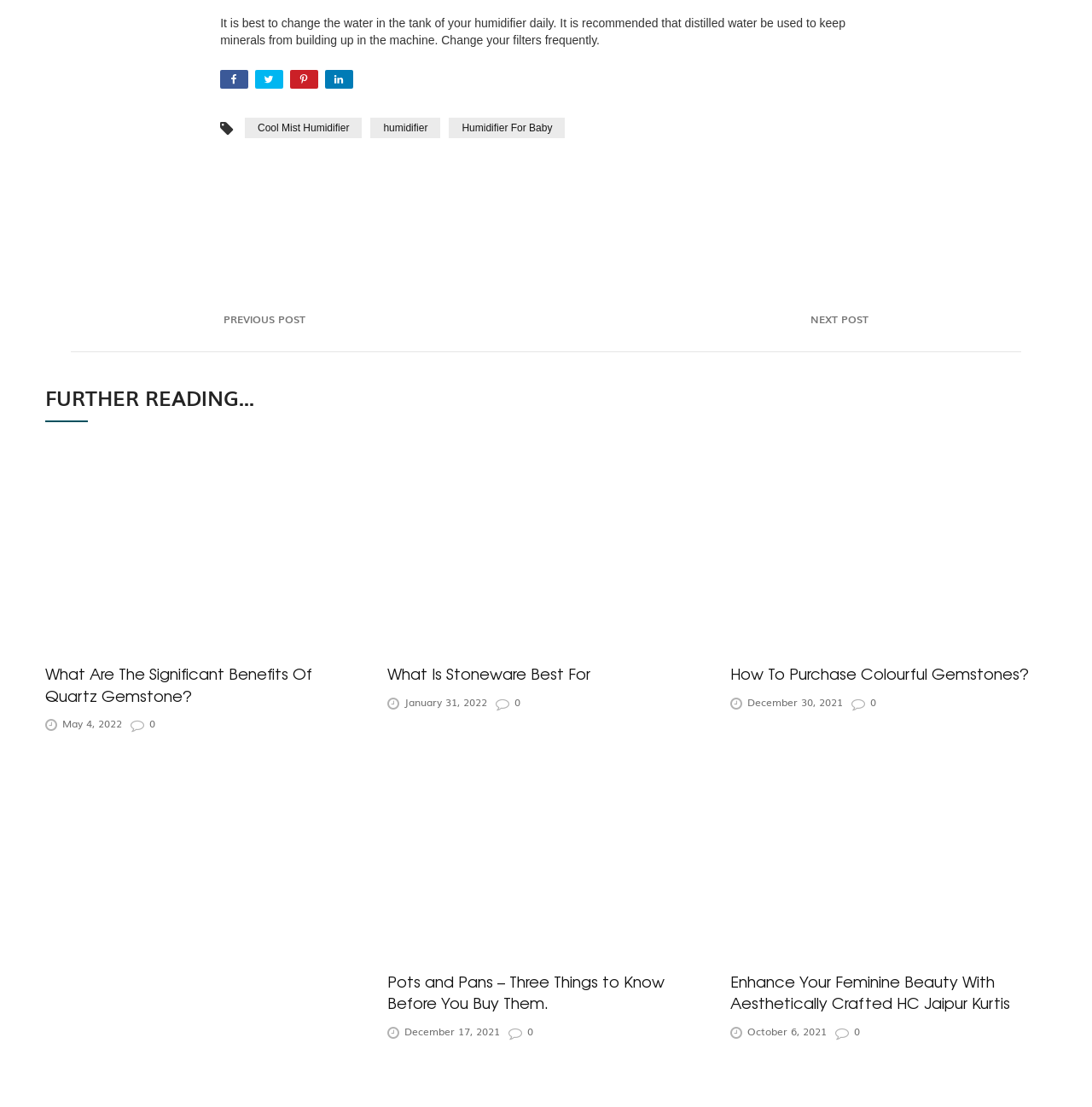What is recommended to use in a humidifier?
Can you provide a detailed and comprehensive answer to the question?

According to the text on the webpage, it is recommended to use distilled water in a humidifier to keep minerals from building up in the machine.